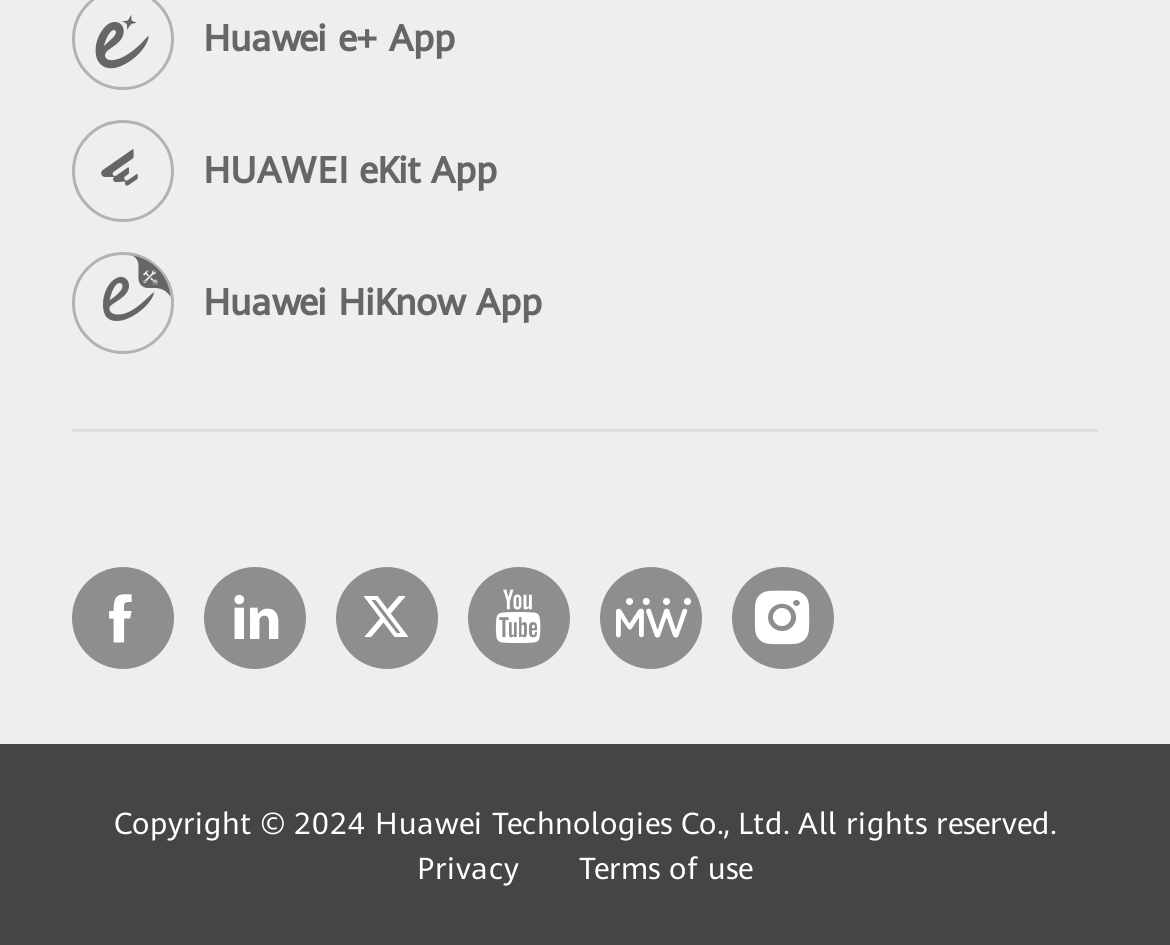Locate and provide the bounding box coordinates for the HTML element that matches this description: "Privacy".

[0.356, 0.902, 0.444, 0.937]